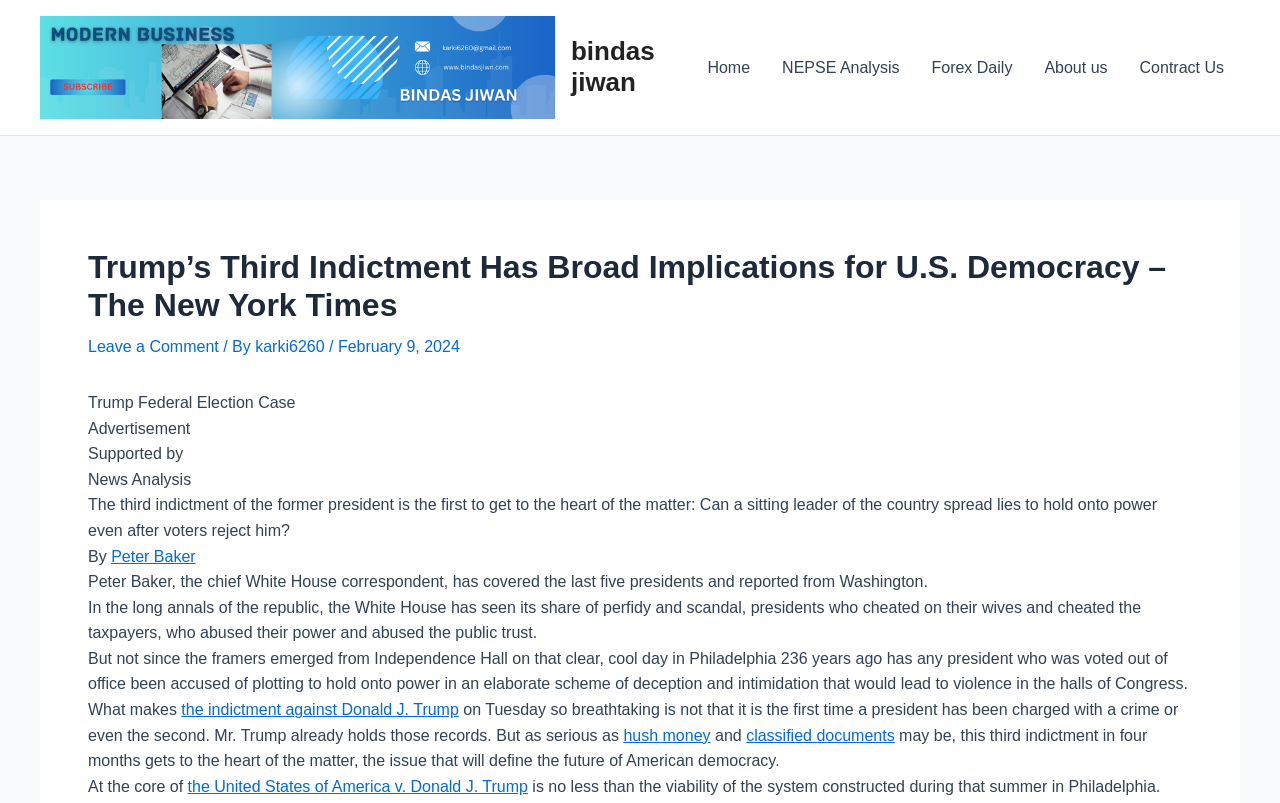Identify and provide the main heading of the webpage.

Trump’s Third Indictment Has Broad Implications for U.S. Democracy – The New York Times